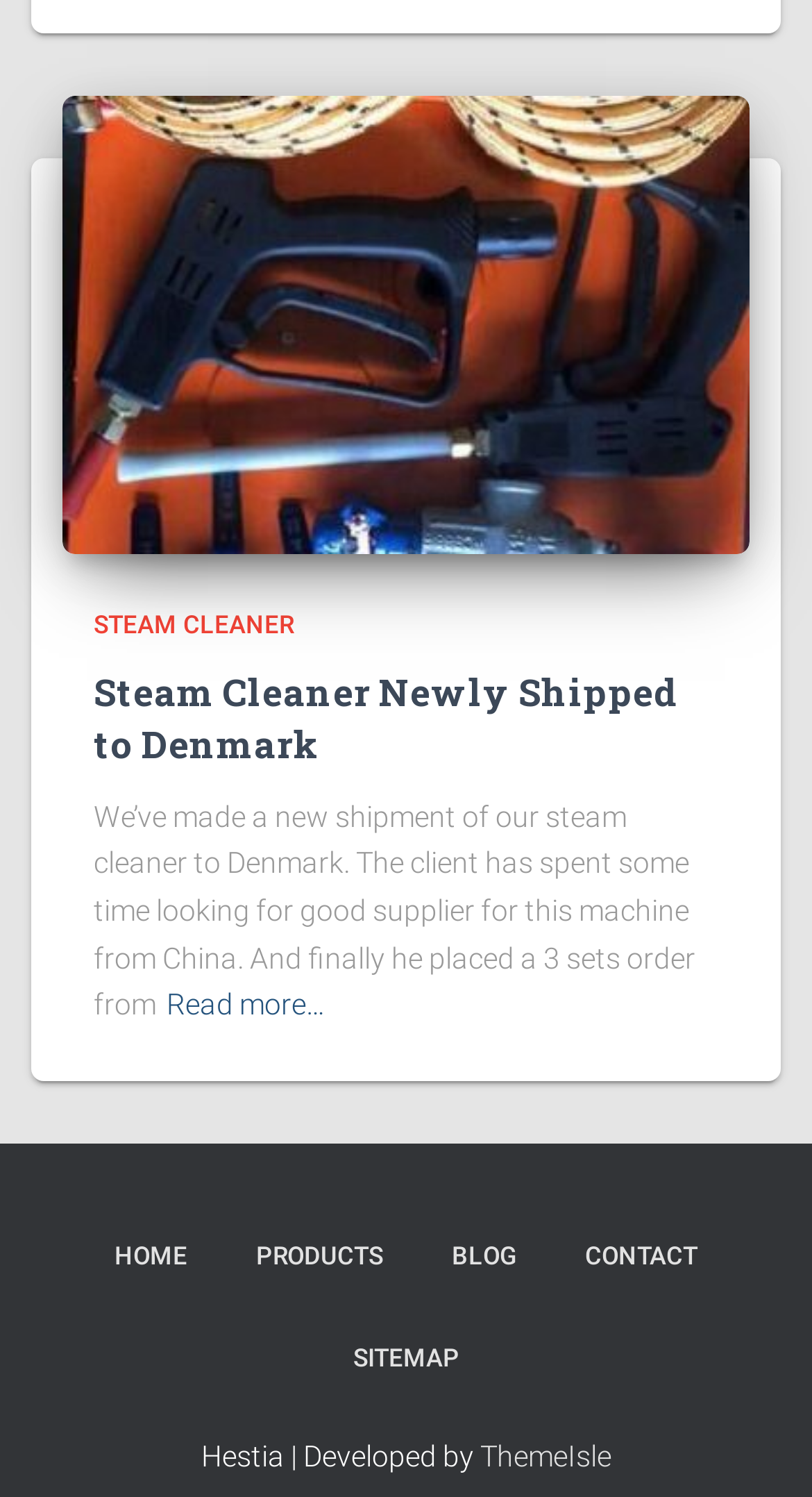Please examine the image and answer the question with a detailed explanation:
What is the latest shipment of the company?

The latest shipment of the company is mentioned in the article 'Steam Cleaner Newly Shipped to Denmark', which is highlighted on the webpage. The article mentions that the client has placed an order for 3 sets of steam cleaners from China.